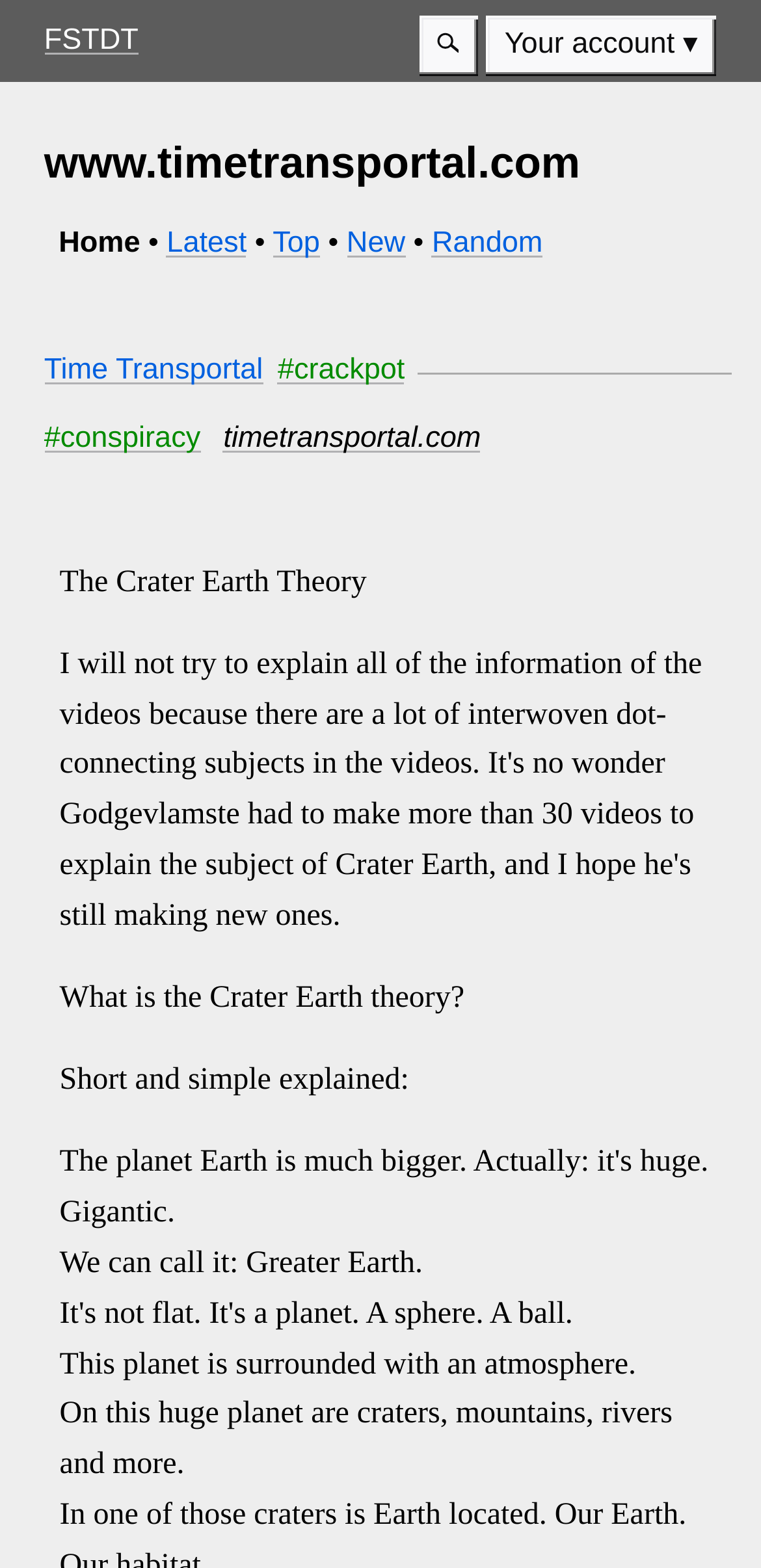What is the Crater Earth theory about?
Provide a well-explained and detailed answer to the question.

I read the StaticText elements within the heading element with the text 'Time Transportal #crackpot #conspiracy timetransportal.com' and found the description of the Crater Earth theory, which mentions a planet with craters, mountains, rivers, and more.